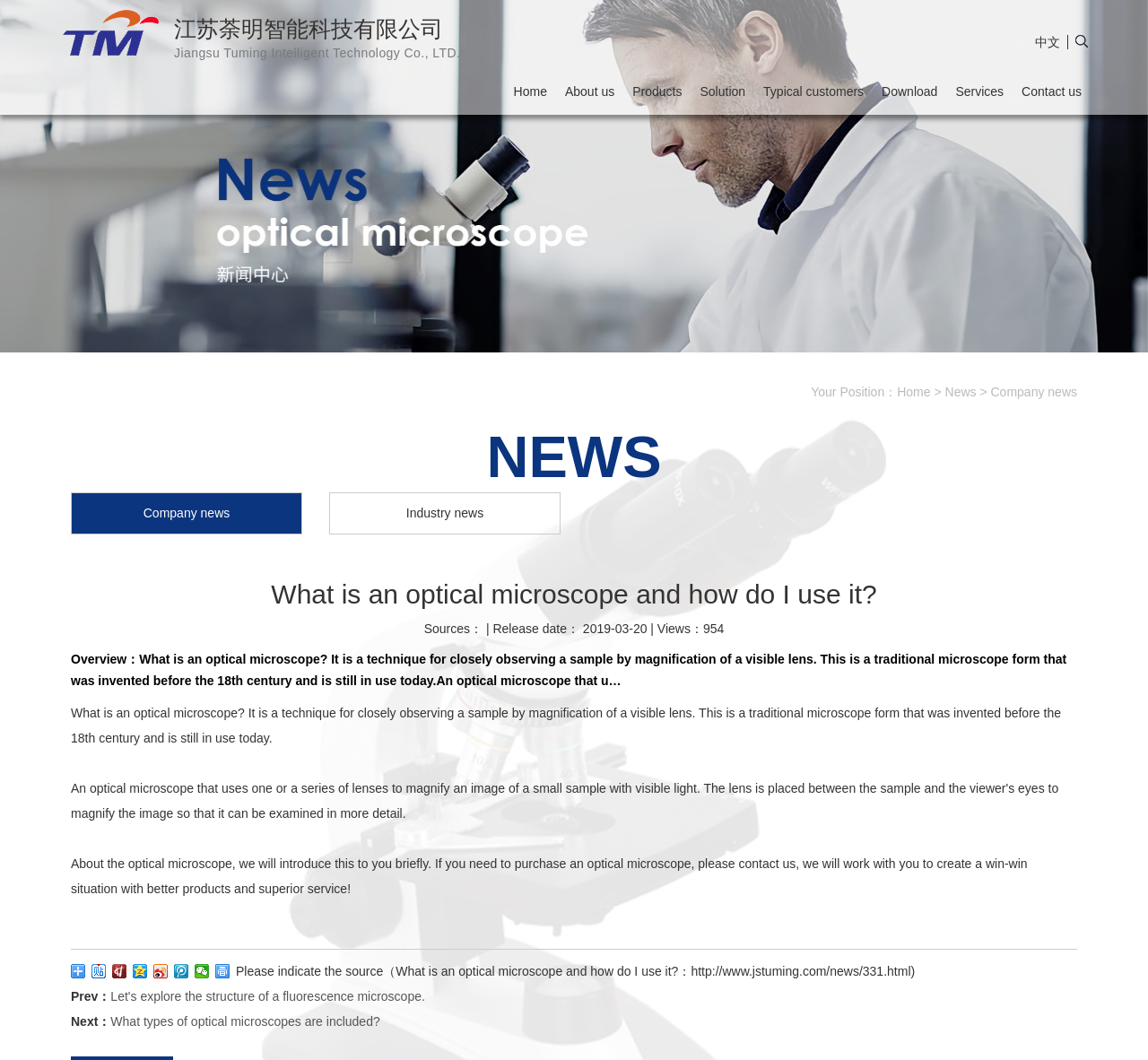Identify the bounding box coordinates of the specific part of the webpage to click to complete this instruction: "Contact us".

[0.882, 0.069, 0.95, 0.104]